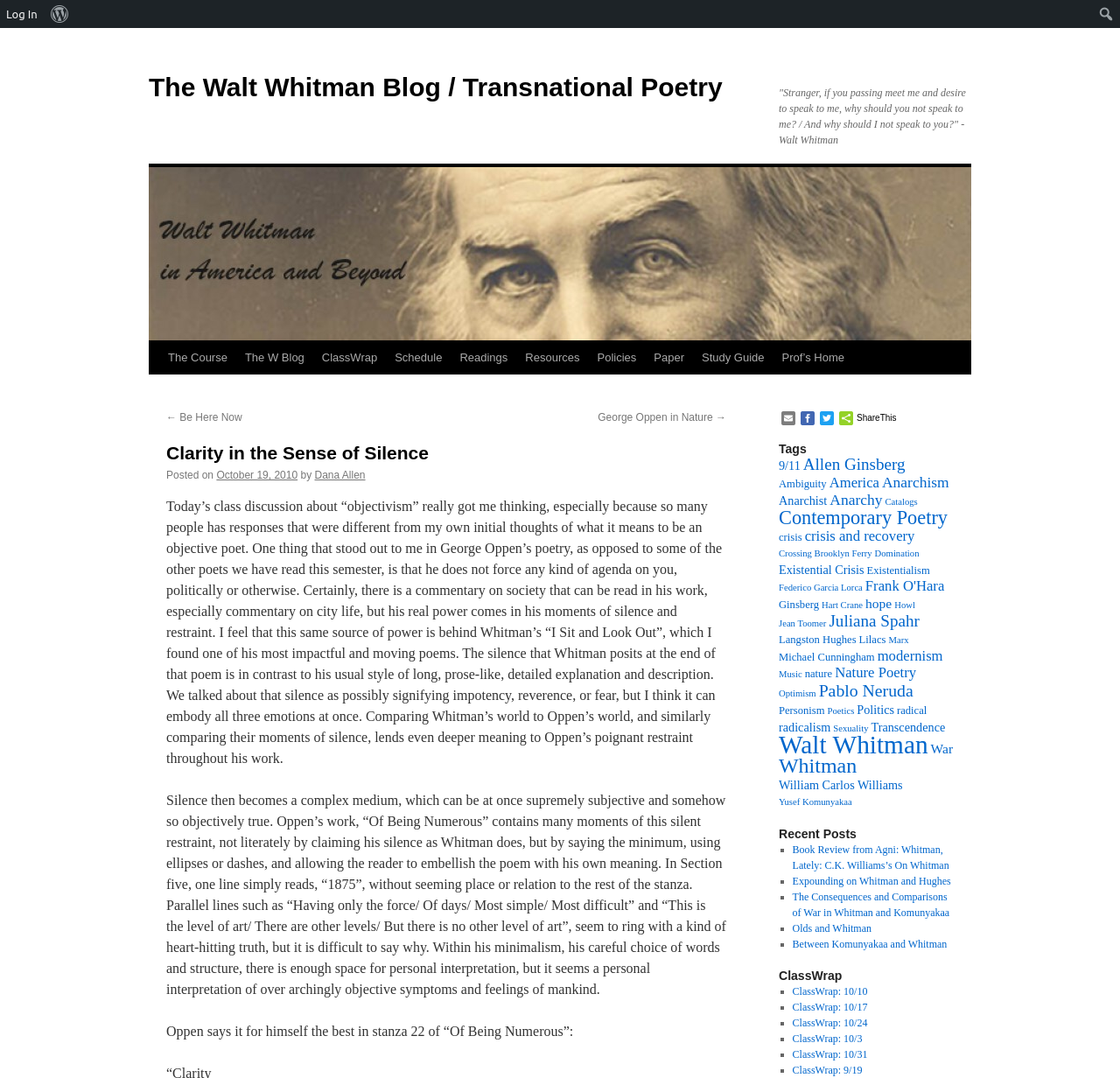Ascertain the bounding box coordinates for the UI element detailed here: "George Oppen in Nature →". The coordinates should be provided as [left, top, right, bottom] with each value being a float between 0 and 1.

[0.534, 0.381, 0.648, 0.393]